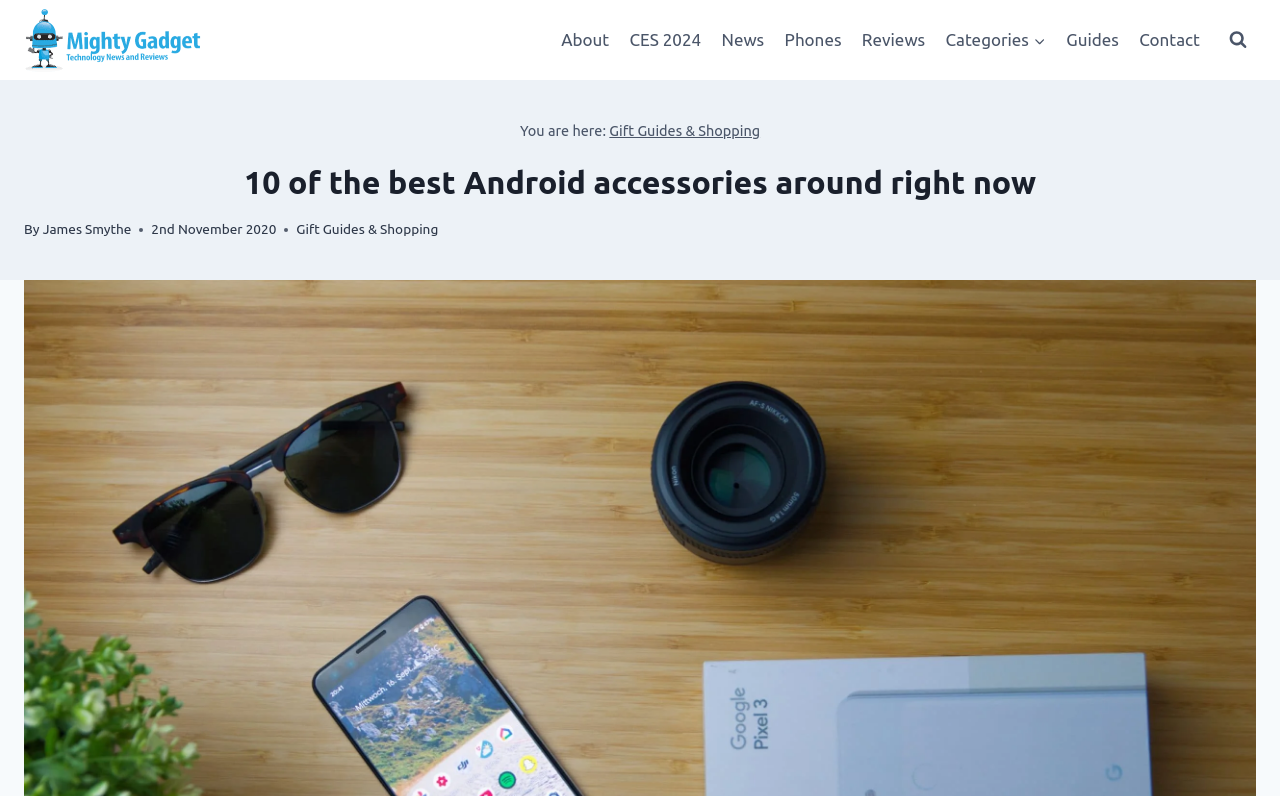Provide a one-word or brief phrase answer to the question:
What is the date of the article?

2nd November 2020